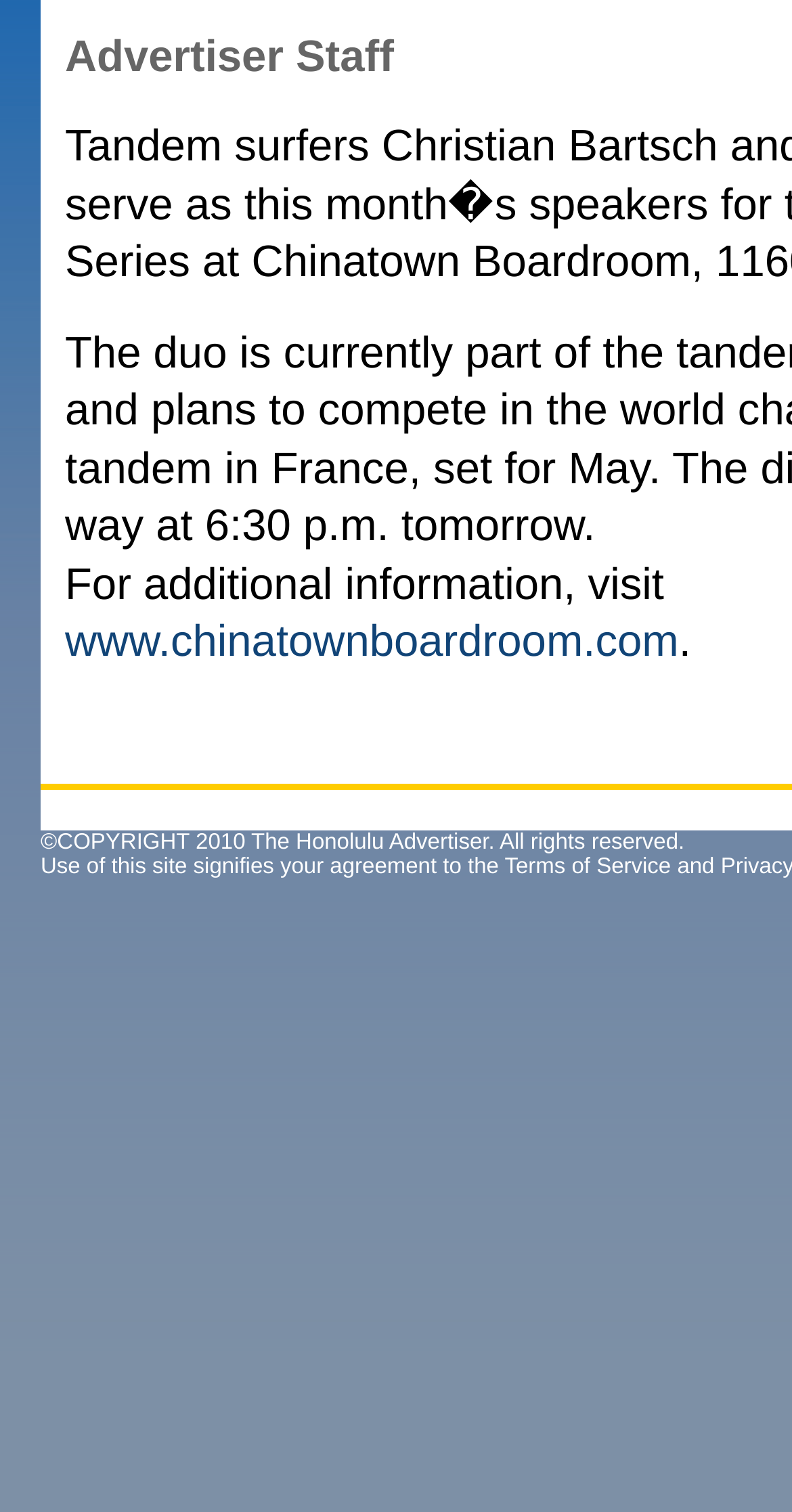Locate the bounding box of the UI element described in the following text: "Terms of Service".

[0.637, 0.565, 0.847, 0.581]